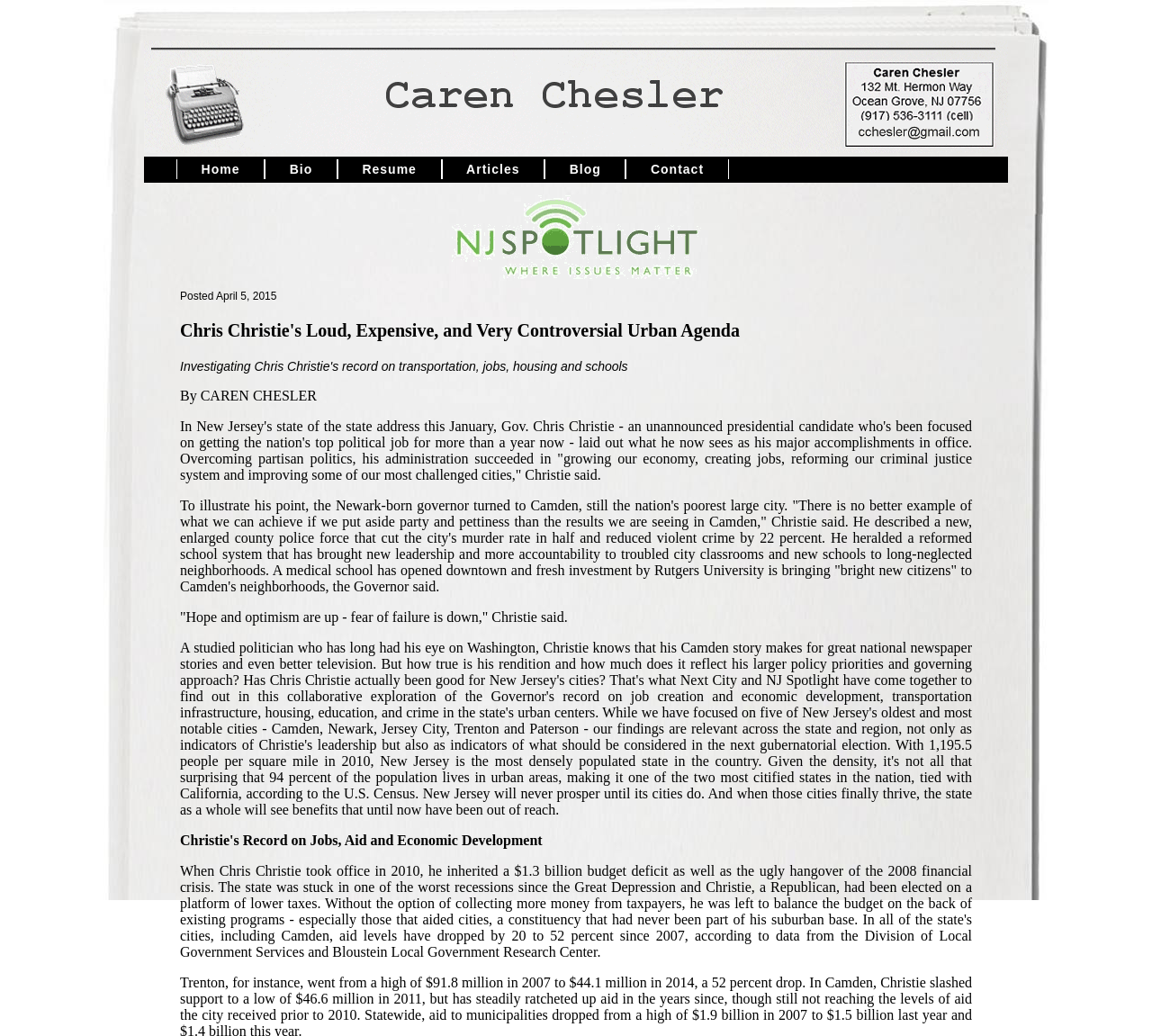Answer the following query concisely with a single word or phrase:
What is the date of the article?

April 5, 2015